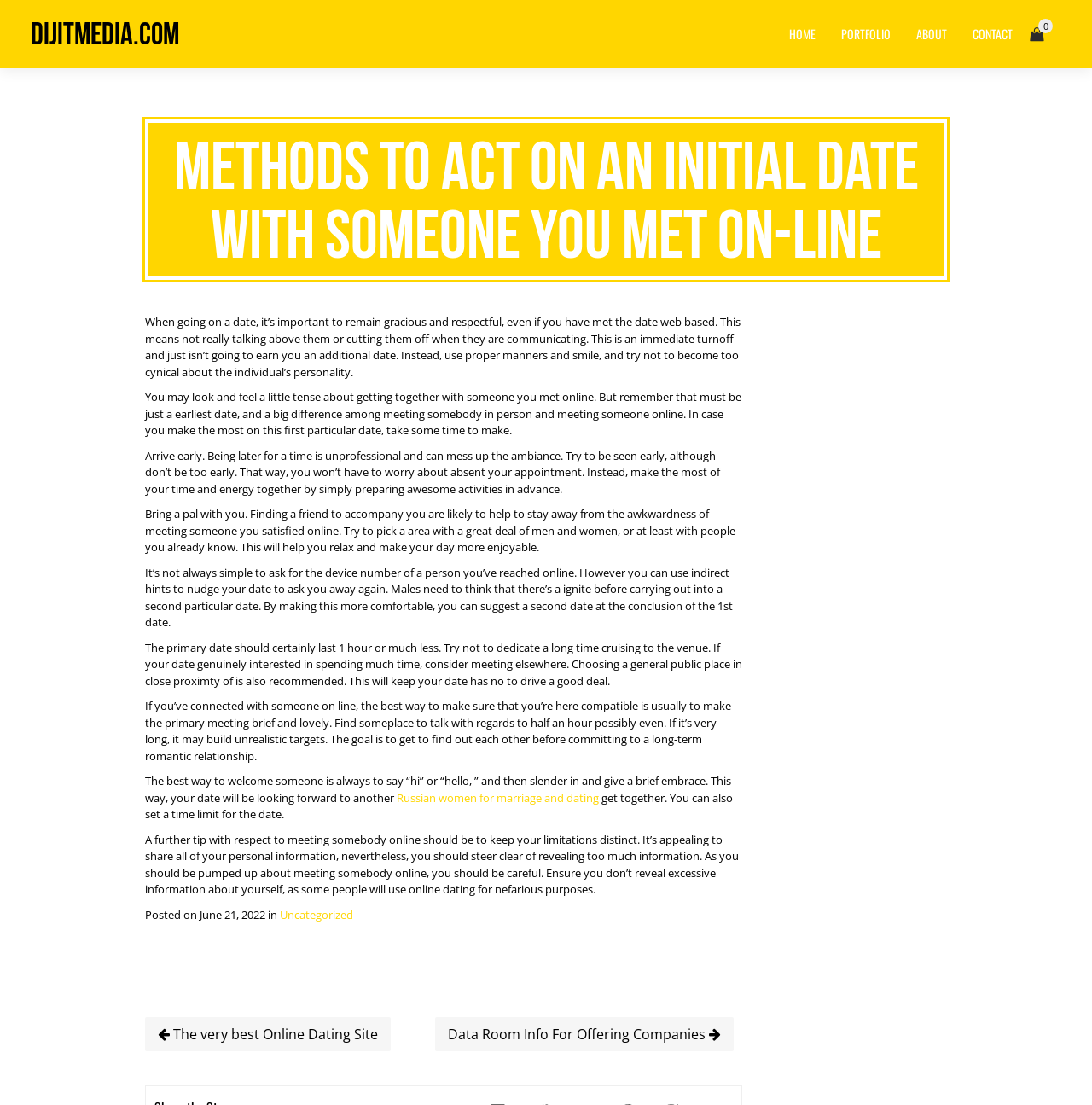How many links are in the top navigation menu?
Please answer the question with as much detail as possible using the screenshot.

I counted the number of link elements in the top navigation menu and found 5 links: 'HOME', 'PORTFOLIO', 'ABOUT', 'CONTACT', and an icon link.